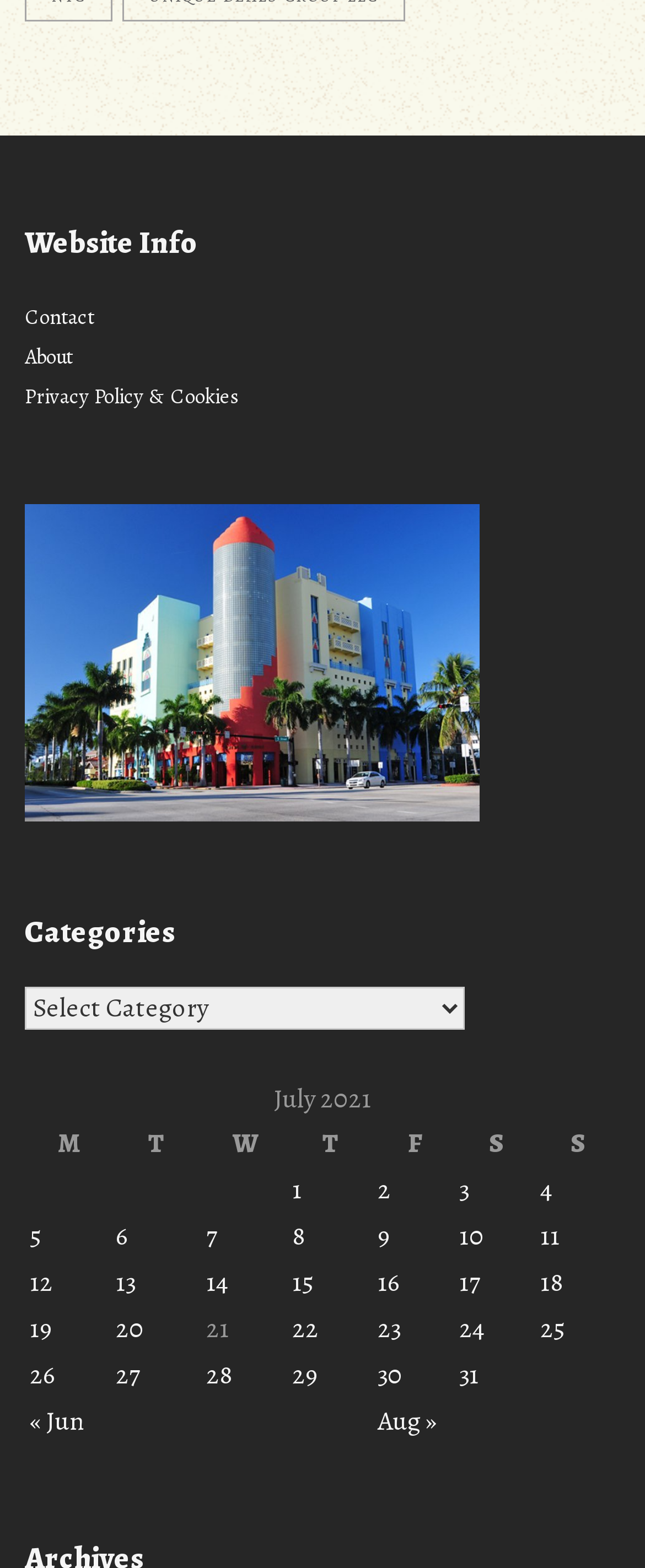Locate the bounding box coordinates of the element's region that should be clicked to carry out the following instruction: "View posts published on July 1, 2021". The coordinates need to be four float numbers between 0 and 1, i.e., [left, top, right, bottom].

[0.453, 0.747, 0.468, 0.77]